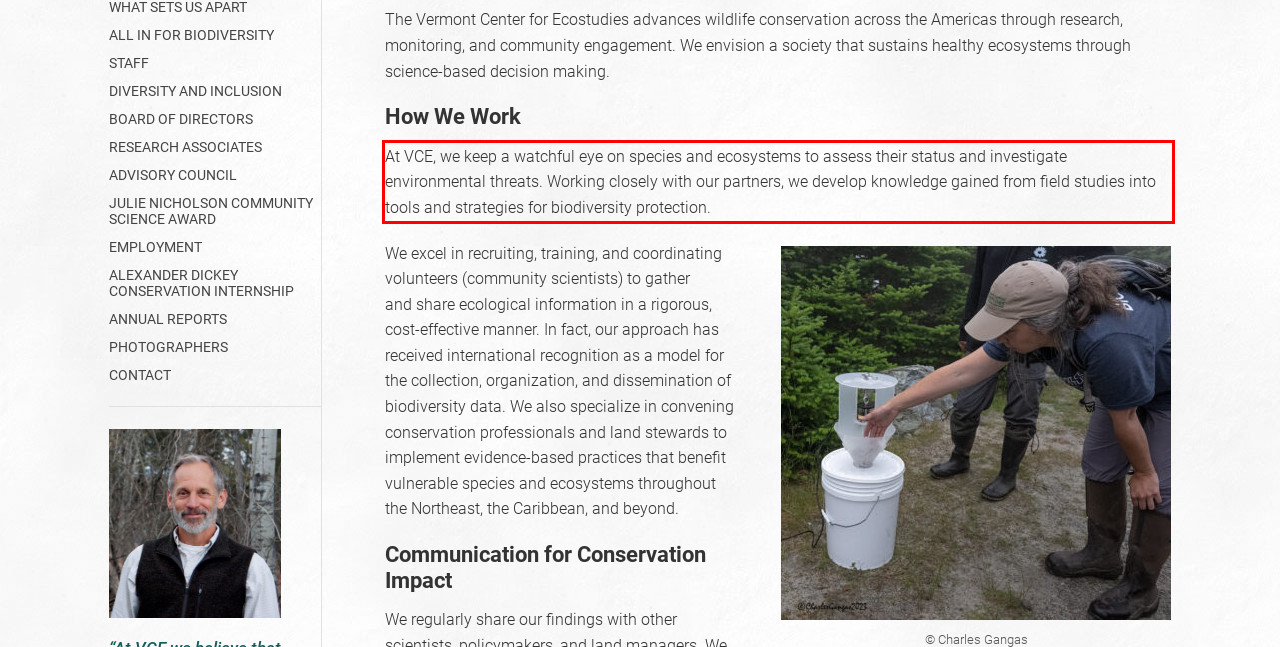Given a screenshot of a webpage with a red bounding box, extract the text content from the UI element inside the red bounding box.

At VCE, we keep a watchful eye on species and ecosystems to assess their status and investigate environmental threats. Working closely with our partners, we develop knowledge gained from field studies into tools and strategies for biodiversity protection.